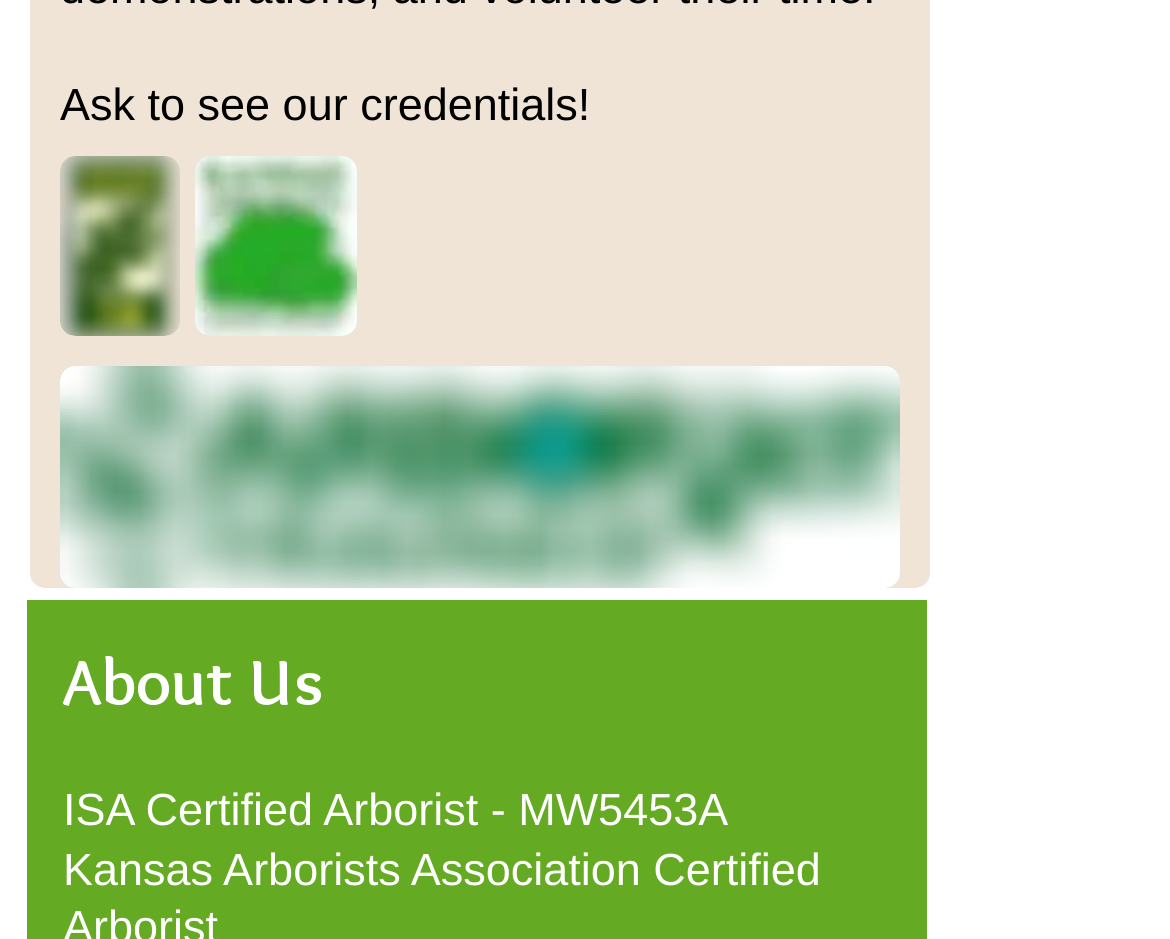What is the text above the 'About Us' section?
Please answer the question as detailed as possible based on the image.

I looked at the text above the 'About Us' section and found the sentence 'Ask to see our credentials!'.